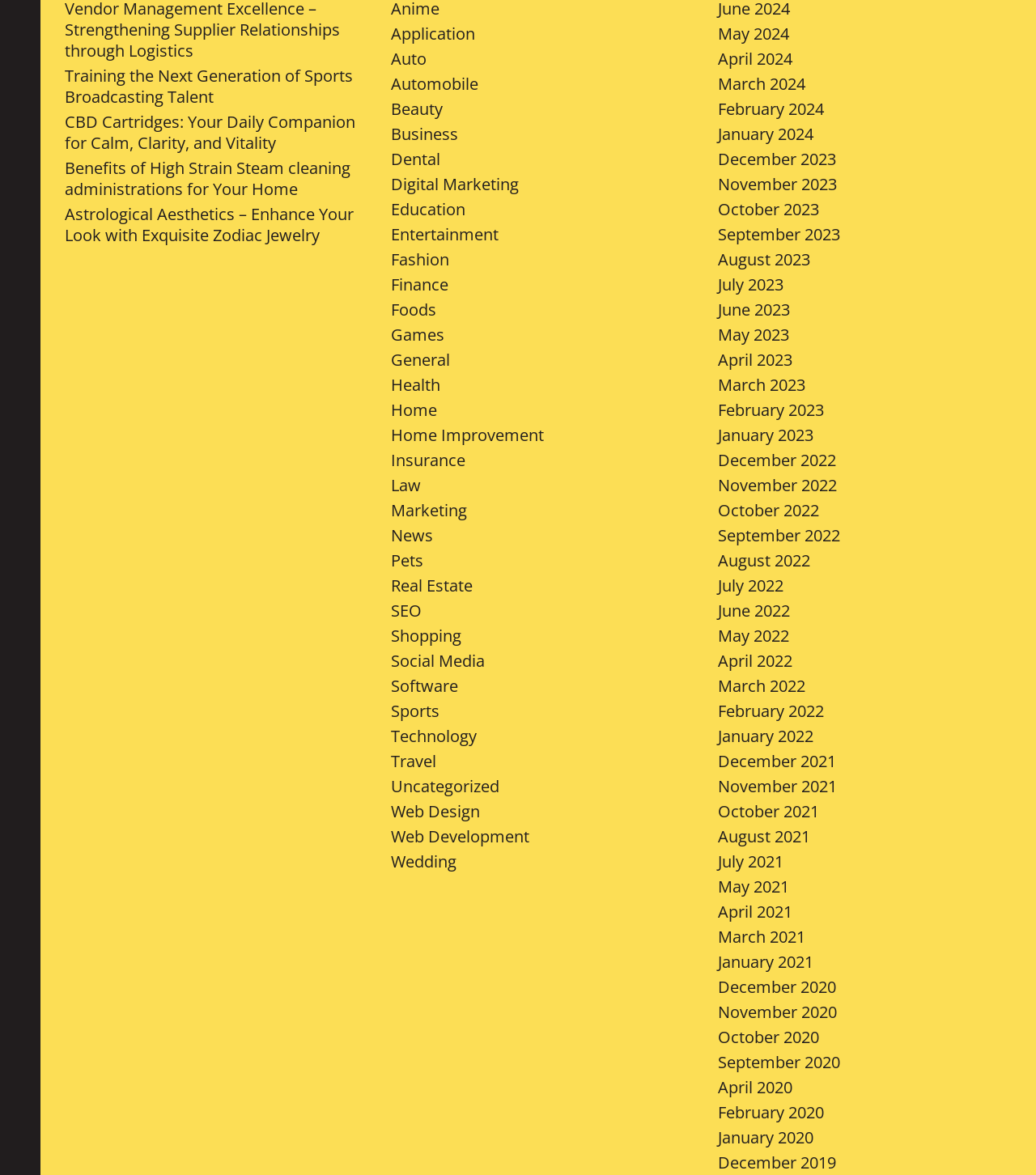Determine the bounding box coordinates of the section I need to click to execute the following instruction: "Explore the 'Beauty' category". Provide the coordinates as four float numbers between 0 and 1, i.e., [left, top, right, bottom].

[0.378, 0.083, 0.428, 0.102]